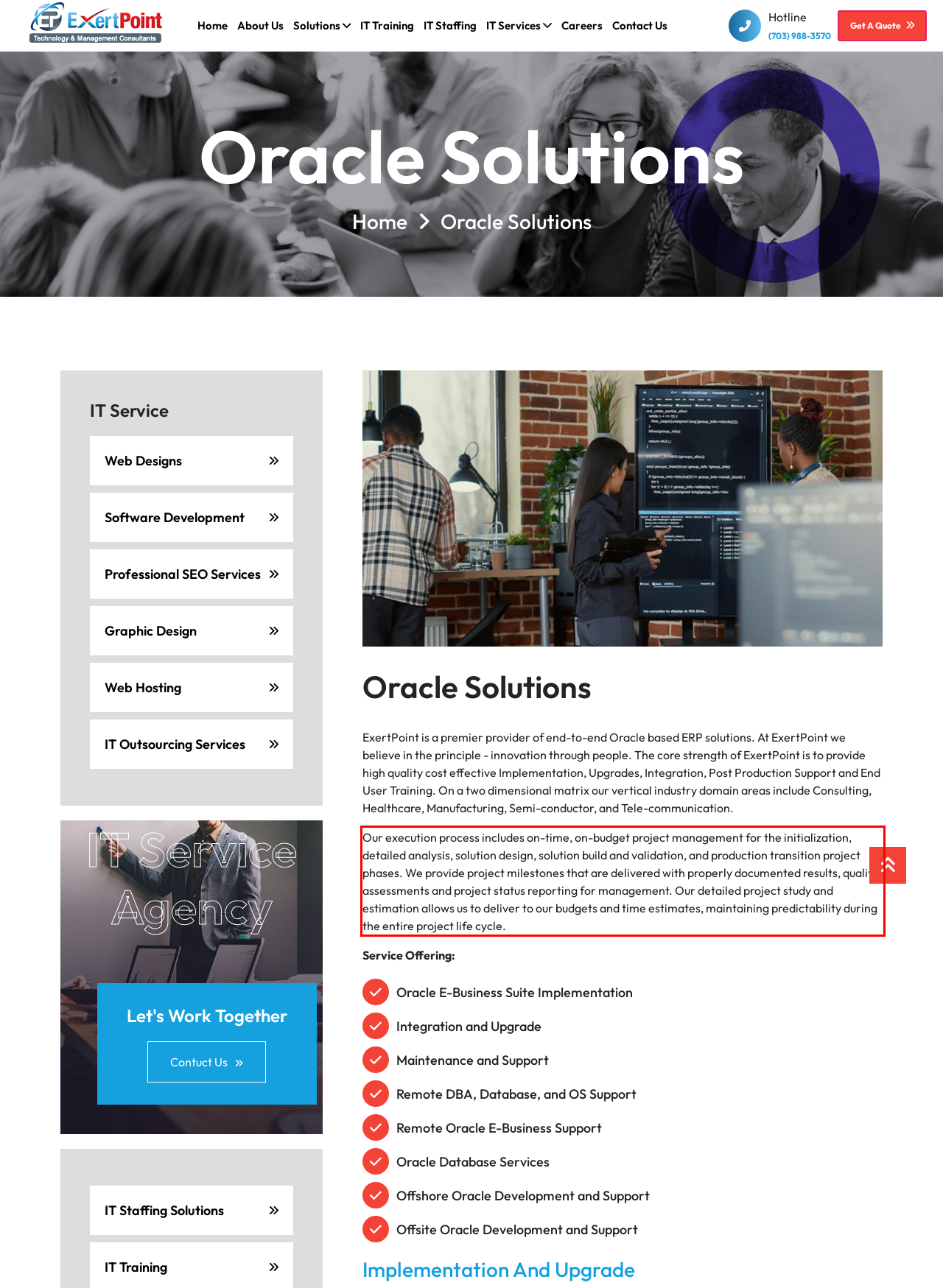Analyze the screenshot of a webpage where a red rectangle is bounding a UI element. Extract and generate the text content within this red bounding box.

Our execution process includes on-time, on-budget project management for the initialization, detailed analysis, solution design, solution build and validation, and production transition project phases. We provide project milestones that are delivered with properly documented results, quality assessments and project status reporting for management. Our detailed project study and estimation allows us to deliver to our budgets and time estimates, maintaining predictability during the entire project life cycle.